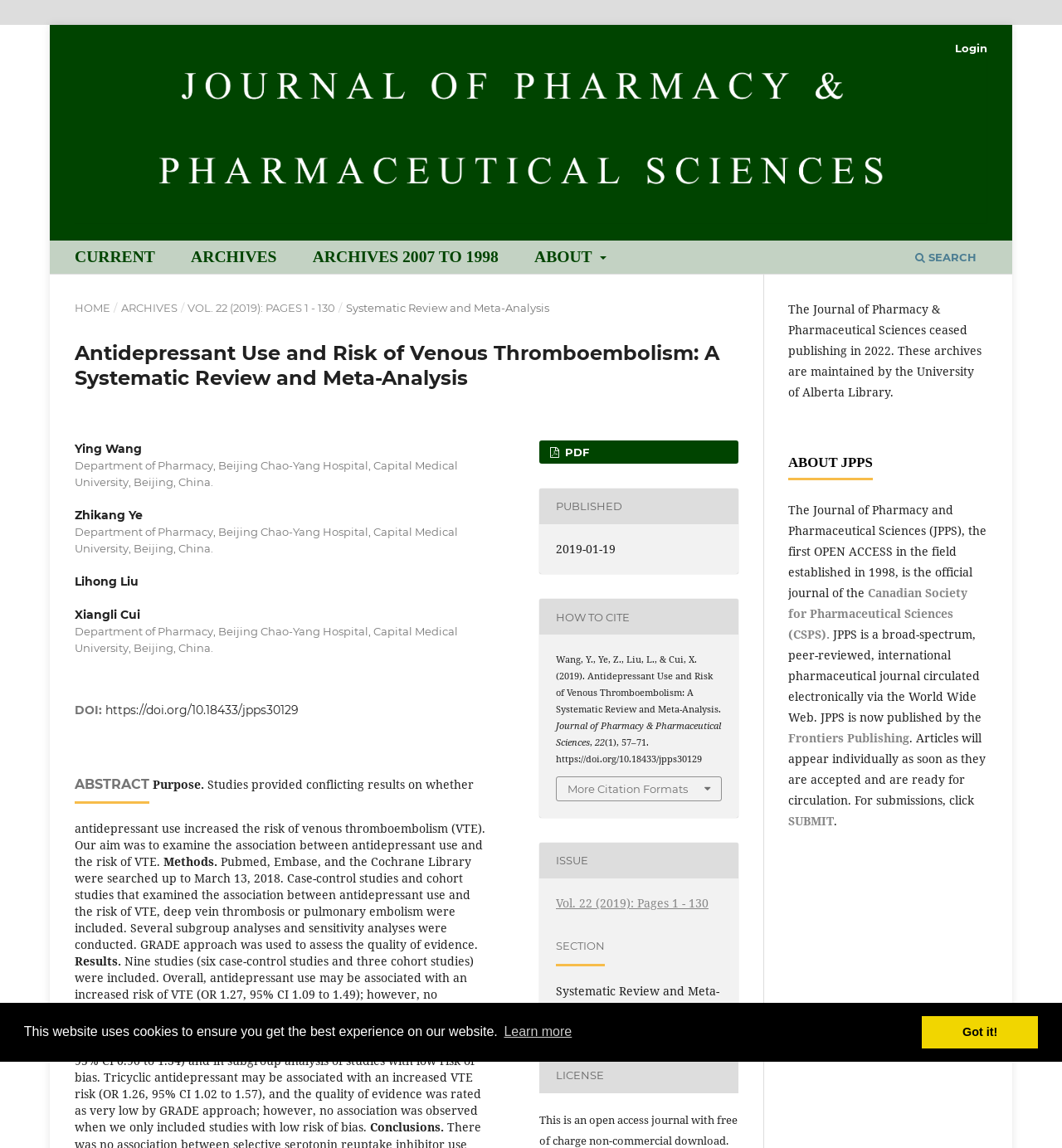Determine the bounding box coordinates of the area to click in order to meet this instruction: "click the 'learn more about cookies' button".

[0.472, 0.888, 0.541, 0.91]